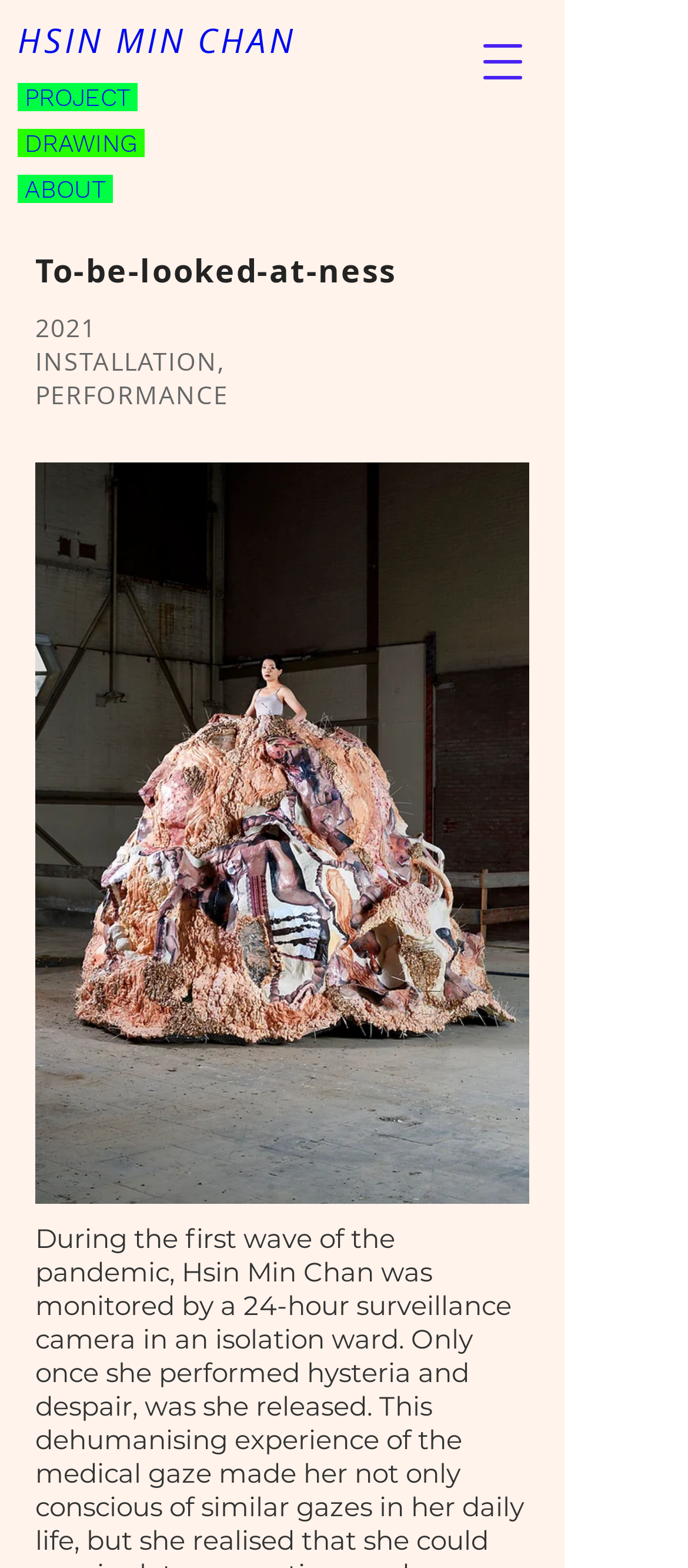Please provide a one-word or short phrase answer to the question:
What is the type of the image?

jpg